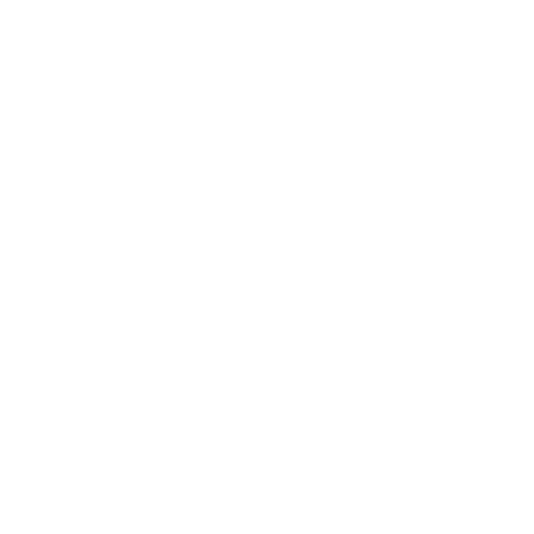Detail every aspect of the image in your description.

The image showcases the "Curious Case of Benjamin Brad Pitt Leather Jacket," featuring a stylish design that reflects its inspiration from celebrity fashion. This jacket, crafted from genuine leather, exhibits a rich dark brown hue, almost black, which adds a timeless elegance. It is both functional and fashionable, designed with multiple pockets for practicality. The intricate details include buttoned cuffs and a round neck collar, showcasing a blend of modern style and classic appeal. Ideal for those seeking to make a statement, this jacket is a perfect addition to any fashionable wardrobe.